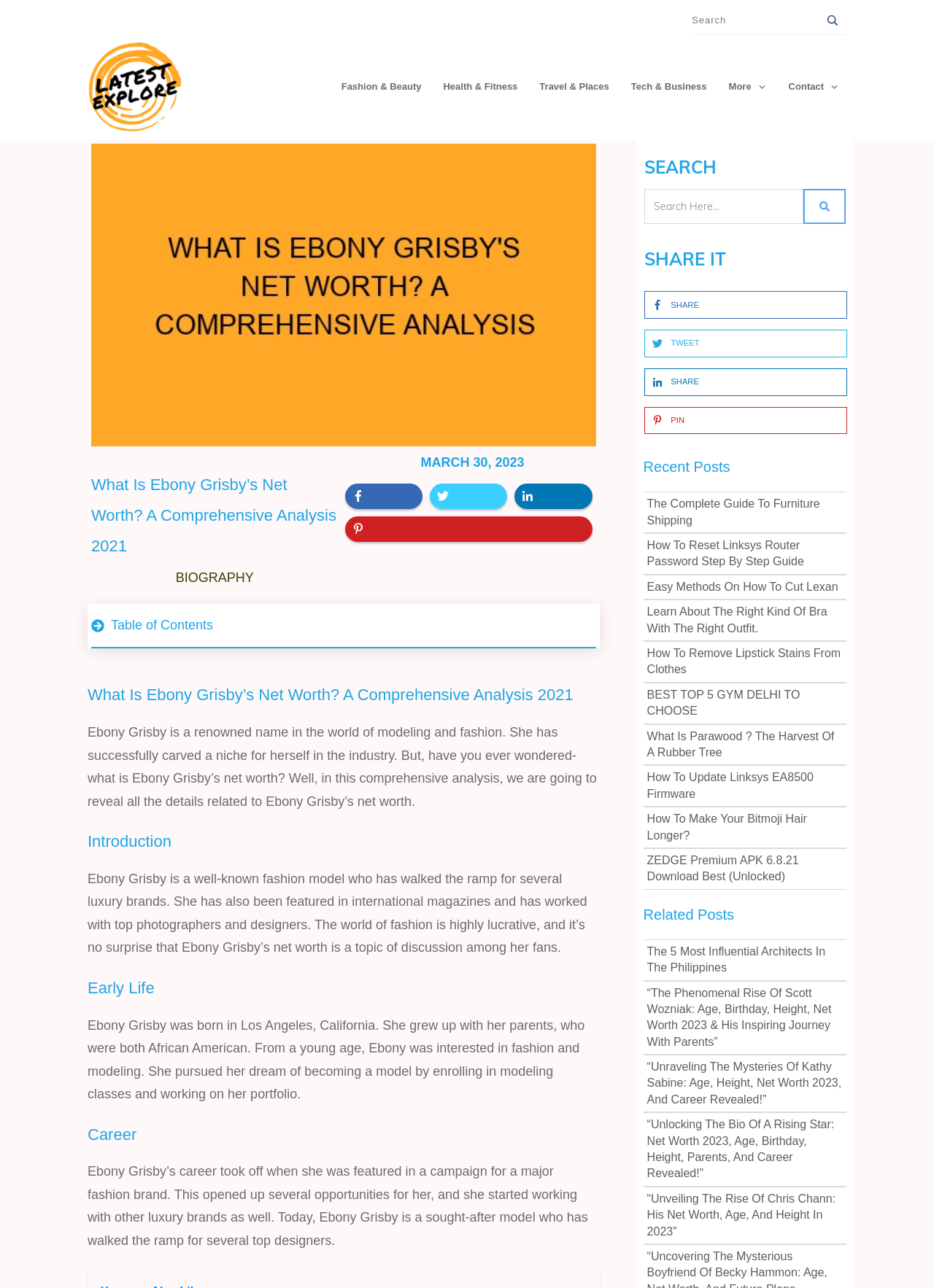Describe all the key features of the webpage in detail.

This webpage is about Ebony Grisby's net worth, a comprehensive analysis in 2021. At the top, there is a search bar with a button and a logo of "Latest Explore" on the left. Below the search bar, there are several links to different categories, including "Fashion & Beauty", "Health & Fitness", "Travel & Places", and "Tech & Business". 

On the left side of the page, there is a vertical menu with links to "Contact" and "More" options. Below the menu, there is a large heading that reads "What Is Ebony Grisby’s Net Worth? A Comprehensive Analysis 2021". 

The main content of the page is divided into sections, including "Introduction", "Early Life", "Career", and others. Each section has a heading and a paragraph of text that provides information about Ebony Grisby's life and career. There are also several images scattered throughout the page, but they do not have descriptive text.

On the right side of the page, there is a section titled "Recent Posts" that lists several articles with headings and links to read more. The articles are about various topics, including furniture shipping, resetting Linksys router passwords, and cutting Lexan. 

At the bottom of the page, there are social media sharing links, including "SHARE", "TWEET", and "PIN".